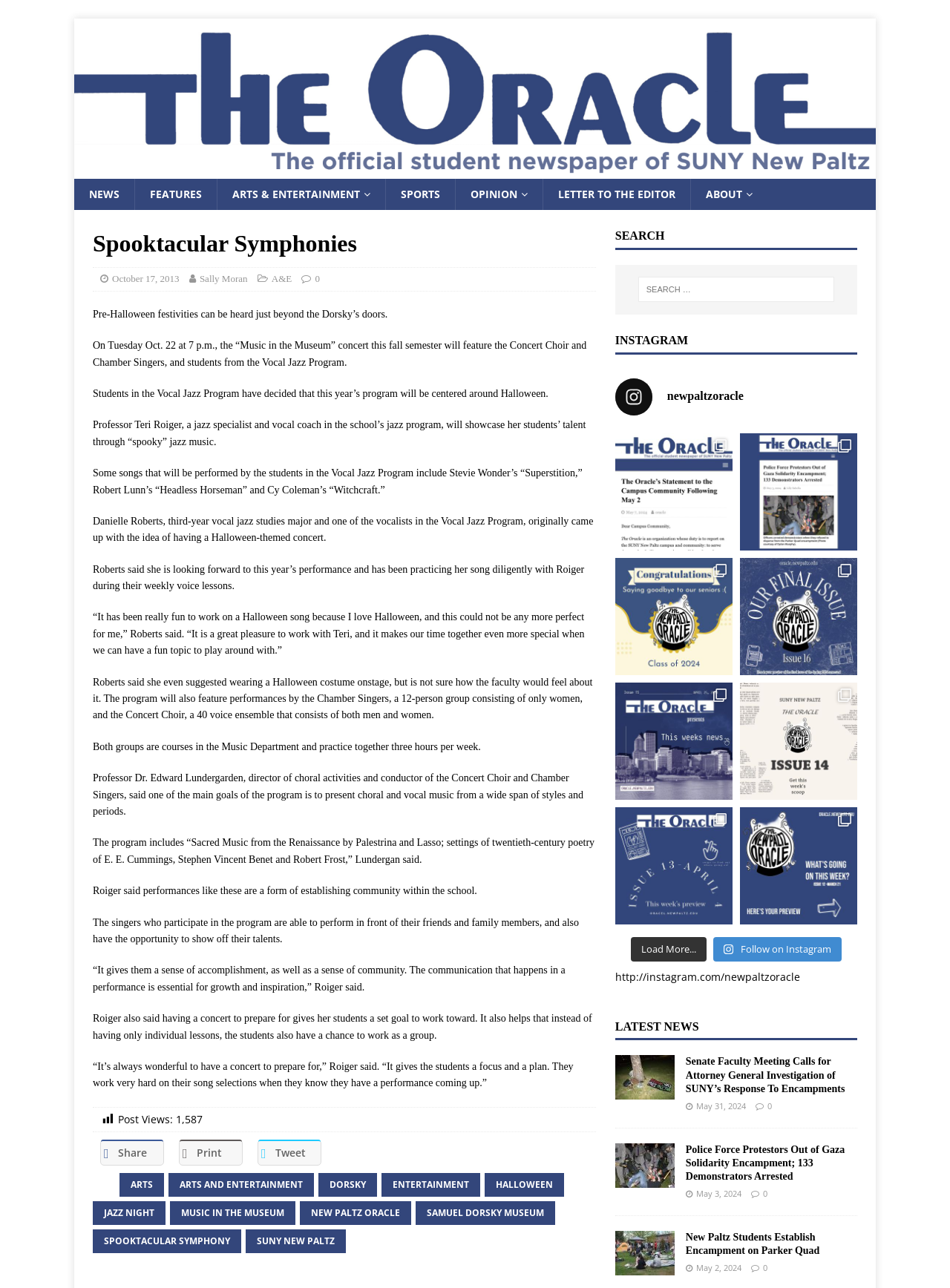Please provide a detailed answer to the question below by examining the image:
What is the theme of the Vocal Jazz Program's performance?

I found the answer by reading the article and finding the description of the Vocal Jazz Program's performance. According to the text, the students in the Vocal Jazz Program have decided to center their program around Halloween.